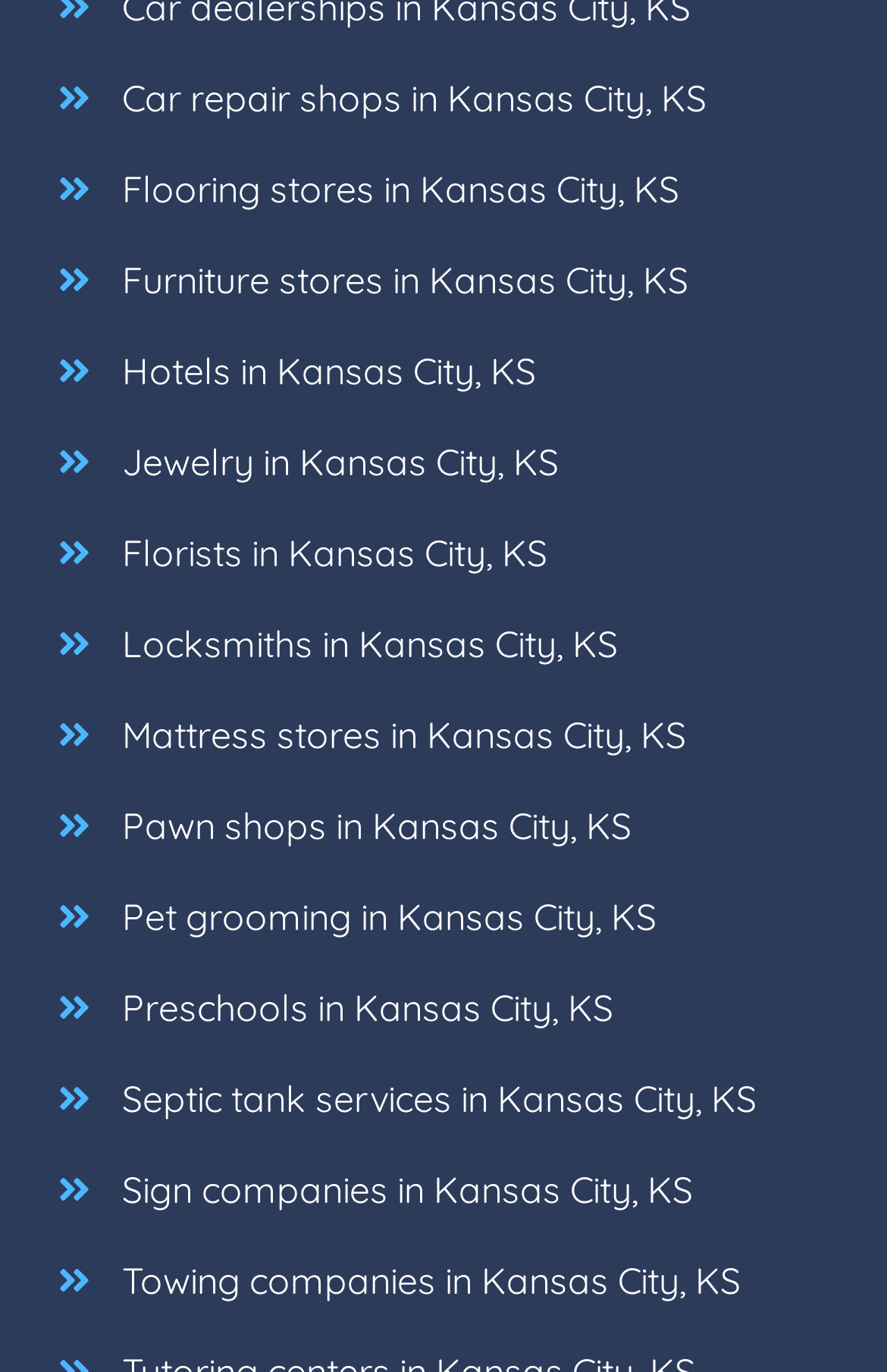Identify the bounding box coordinates of the element to click to follow this instruction: 'Explore furniture stores in Kansas City, KS'. Ensure the coordinates are four float values between 0 and 1, provided as [left, top, right, bottom].

[0.102, 0.171, 0.802, 0.237]